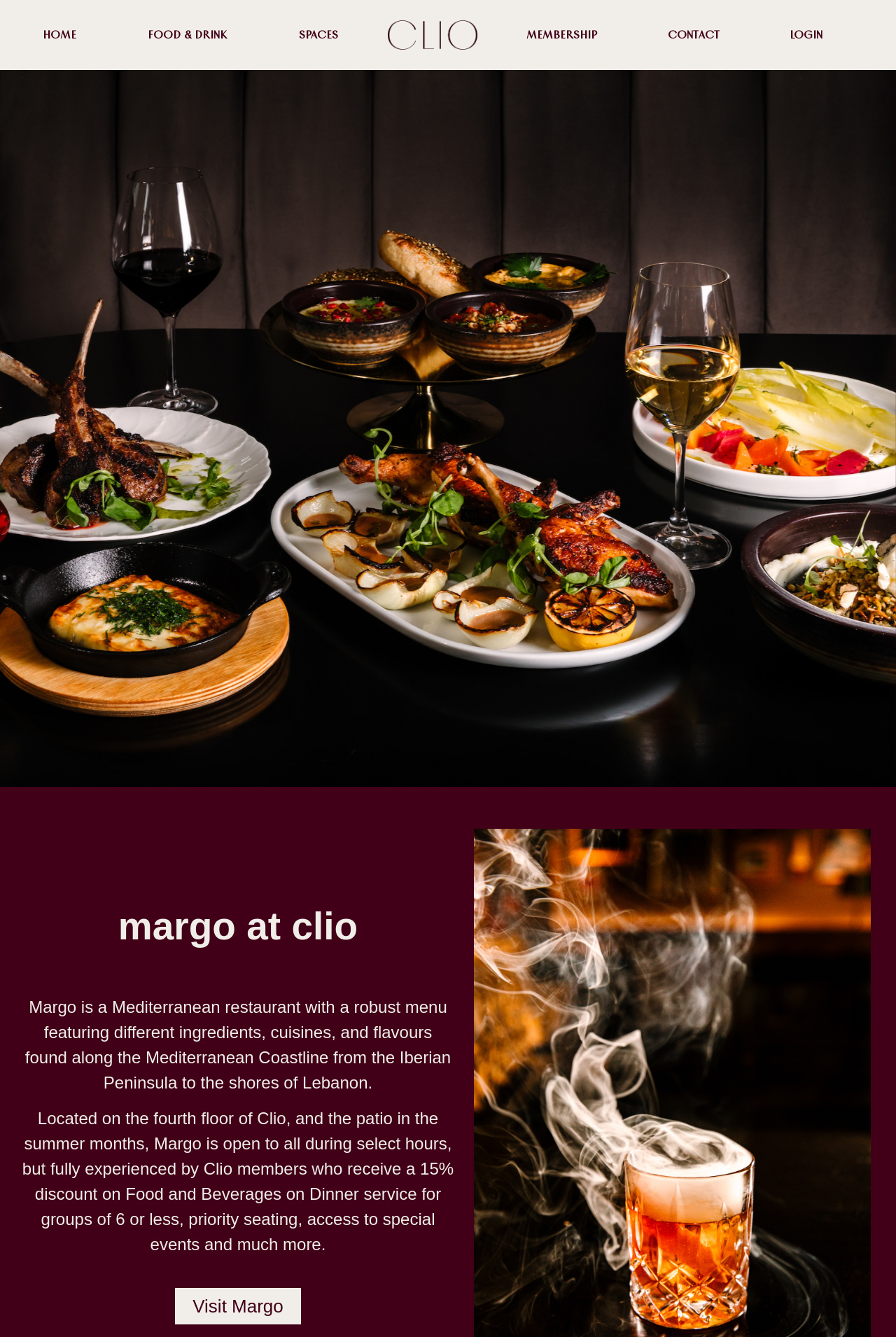Generate a comprehensive description of the webpage content.

The webpage is about Clio, a private social club that offers various amenities, including a Mediterranean restaurant called Margo. At the top of the page, there is a navigation menu with links to "HOME", "FOOD & DRINK", "SPACES", "MEMBERSHIP", "CONTACT", and "LOGIN". 

Below the navigation menu, there is a brief description of Clio, which is accompanied by an image. The description explains that Clio is a private social club that fosters meaningful connections and fuels new pursuits.

On the left side of the page, there are multiple groups of elements, each with a label indicating the number of items, such as "1 / 5", "2 / 5", and so on. These groups take up the majority of the page's vertical space.

On the right side of the page, there is a section dedicated to Margo, the Mediterranean restaurant. It features a heading "Margo at Clio" and two paragraphs of text that describe the restaurant's menu, location, and benefits for Clio members. There is also a link to "Visit Margo" at the bottom of this section.

Further down the page, there is another section that appears to be a duplicate of the Clio description and image from the top of the page. Below this section, there is another navigation menu with the same links as the top menu, but with slightly different coordinates.